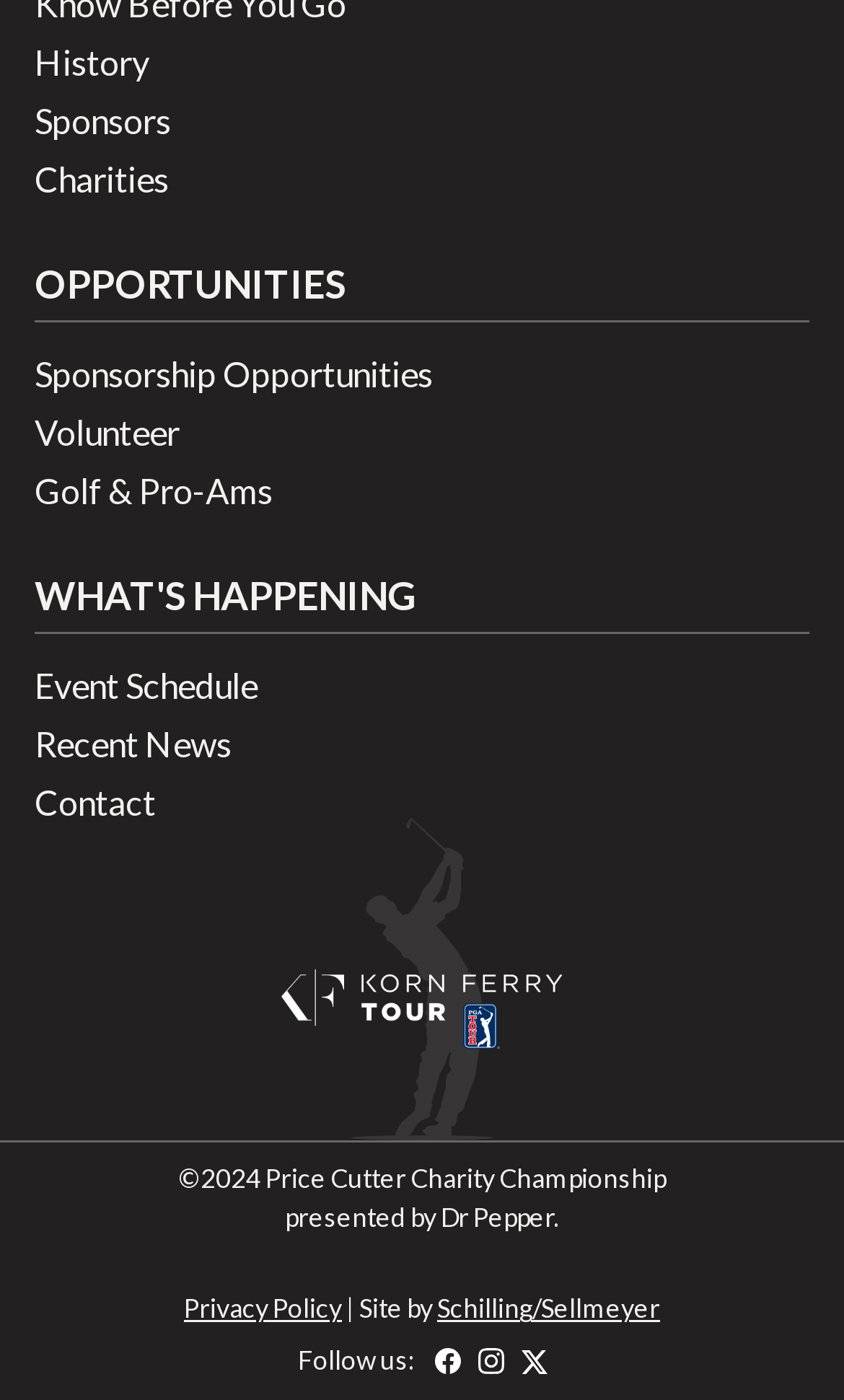Specify the bounding box coordinates (top-left x, top-left y, bottom-right x, bottom-right y) of the UI element in the screenshot that matches this description: Twitter

[0.617, 0.954, 0.647, 0.984]